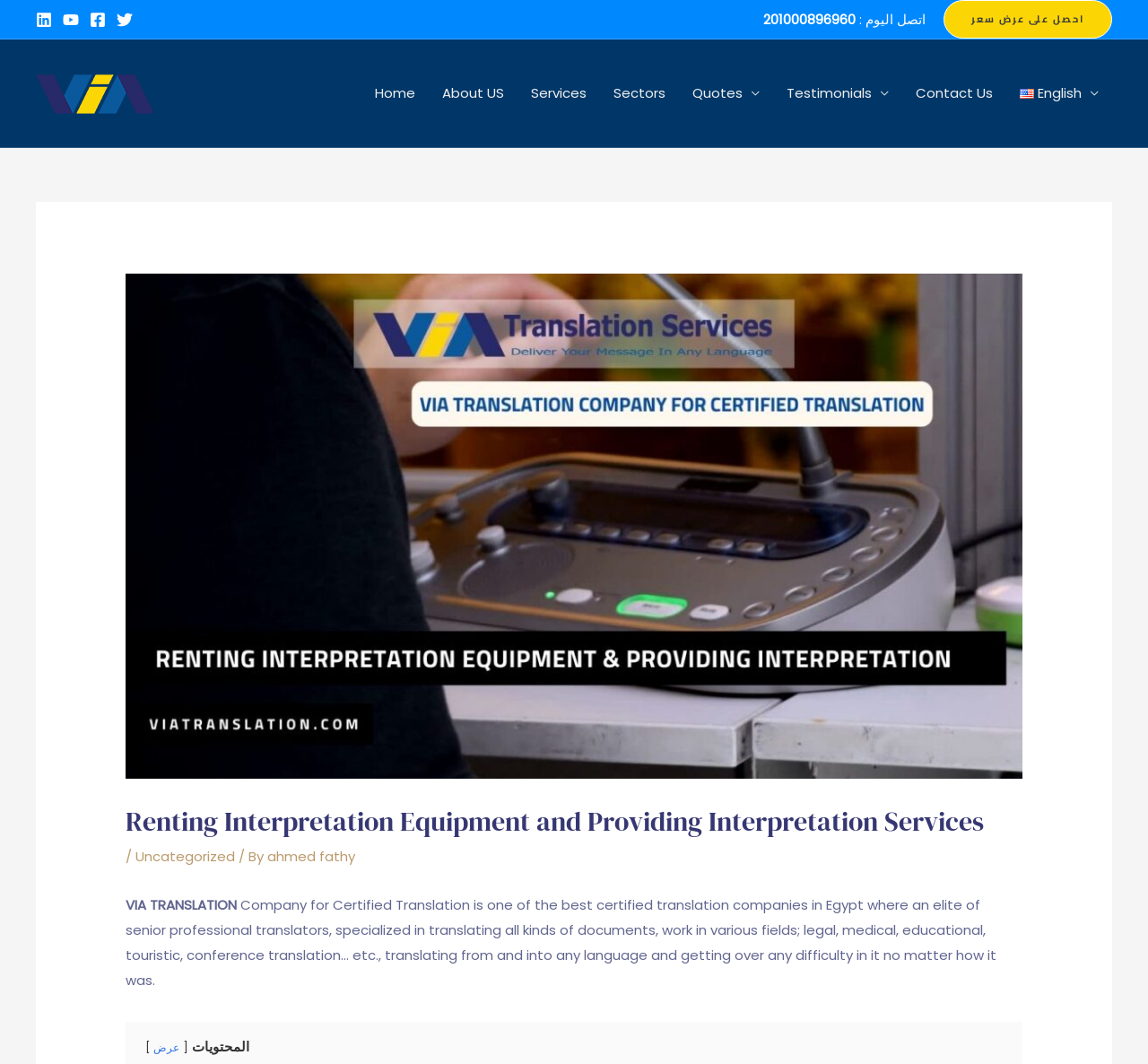What is the phone number?
Give a single word or phrase as your answer by examining the image.

201000896960